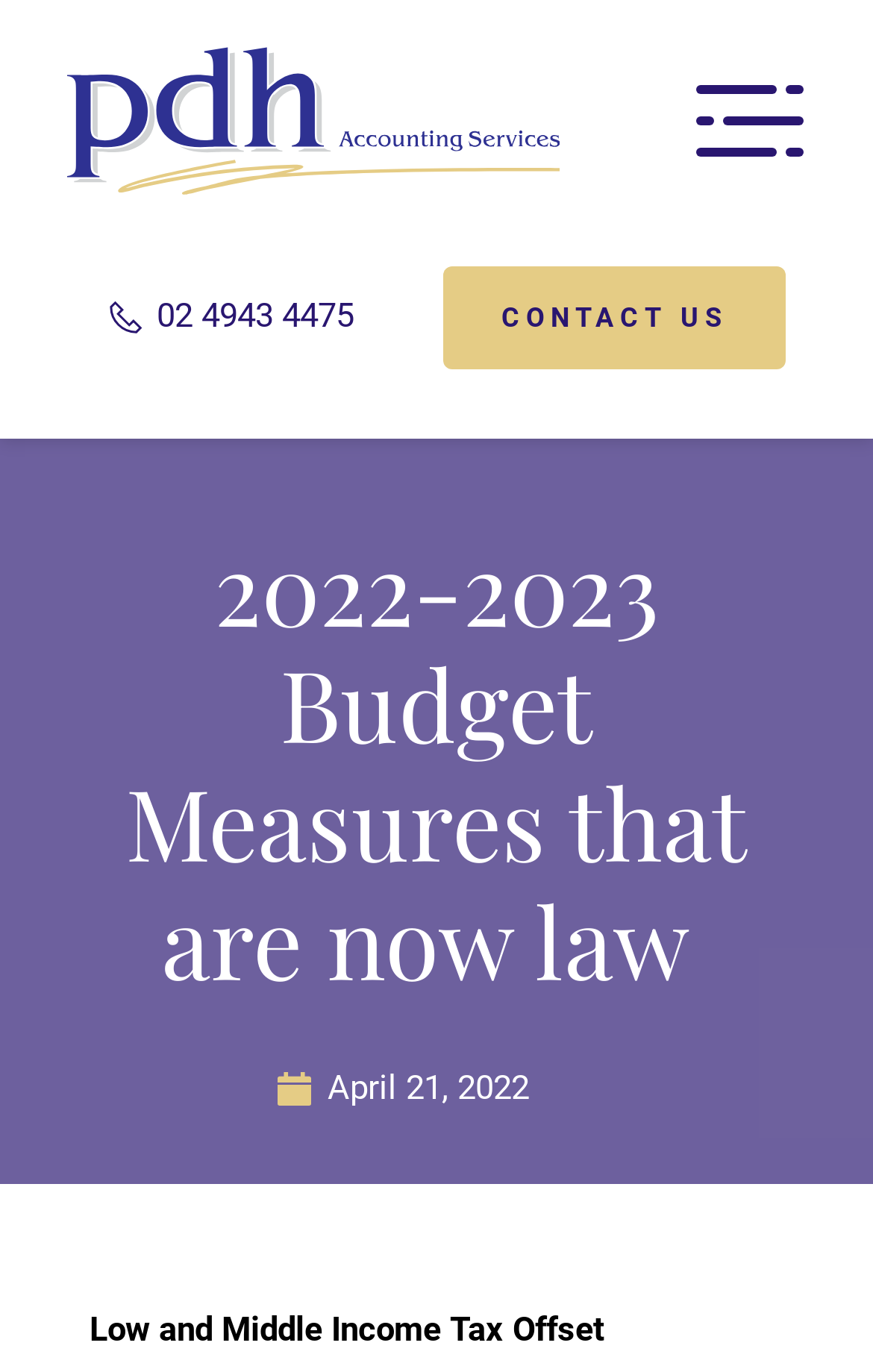Determine the bounding box of the UI component based on this description: "CONTACT US". The bounding box coordinates should be four float values between 0 and 1, i.e., [left, top, right, bottom].

[0.508, 0.194, 0.9, 0.269]